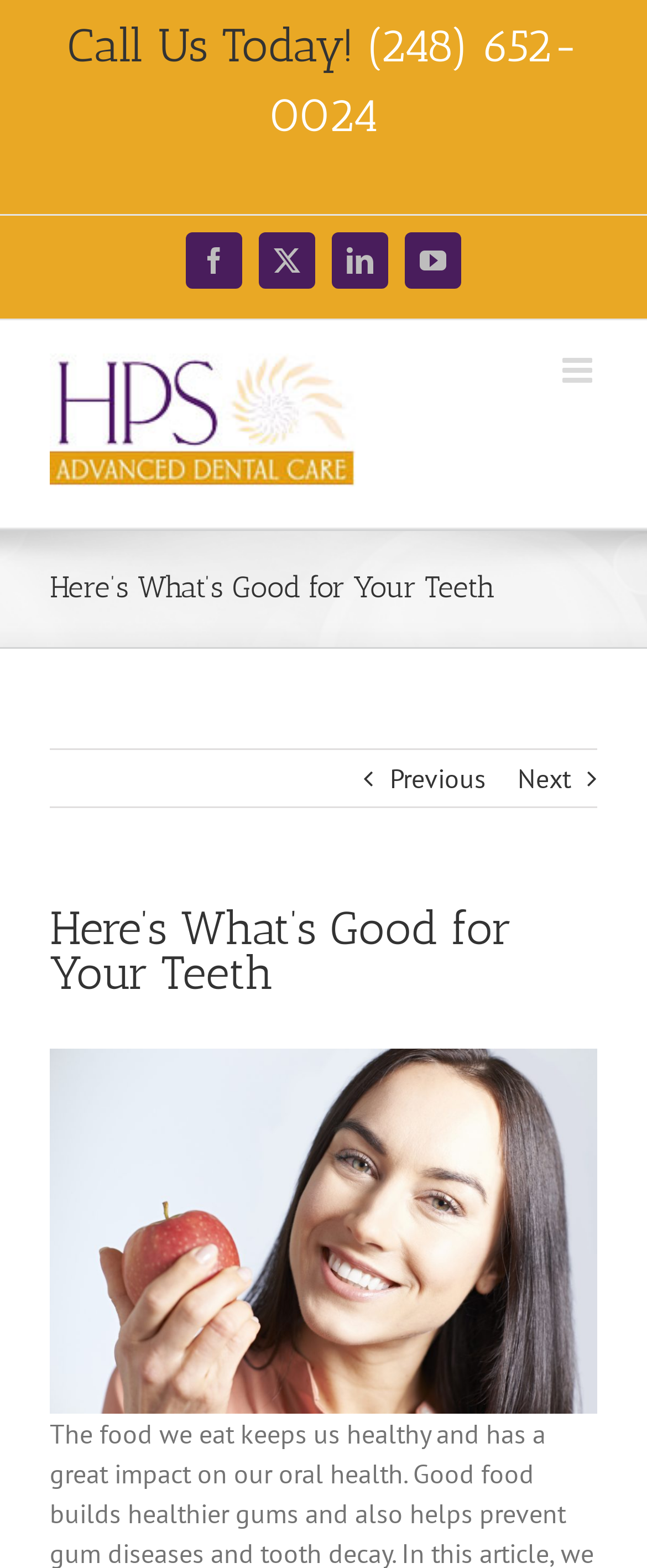Determine the bounding box coordinates for the element that should be clicked to follow this instruction: "Go to previous page". The coordinates should be given as four float numbers between 0 and 1, in the format [left, top, right, bottom].

[0.603, 0.478, 0.751, 0.514]